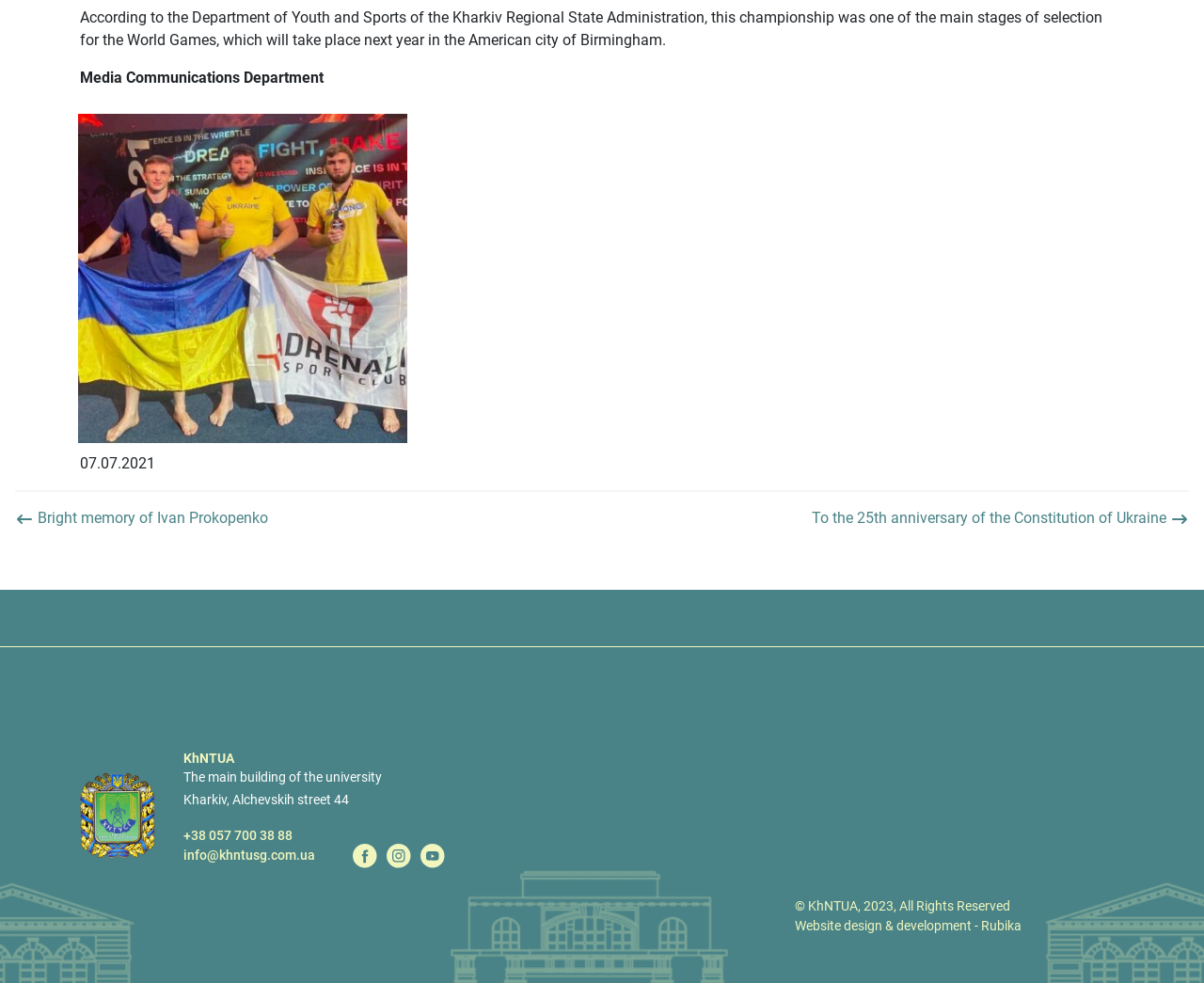Identify the bounding box for the UI element described as: "Rubika". The coordinates should be four float numbers between 0 and 1, i.e., [left, top, right, bottom].

[0.815, 0.934, 0.848, 0.95]